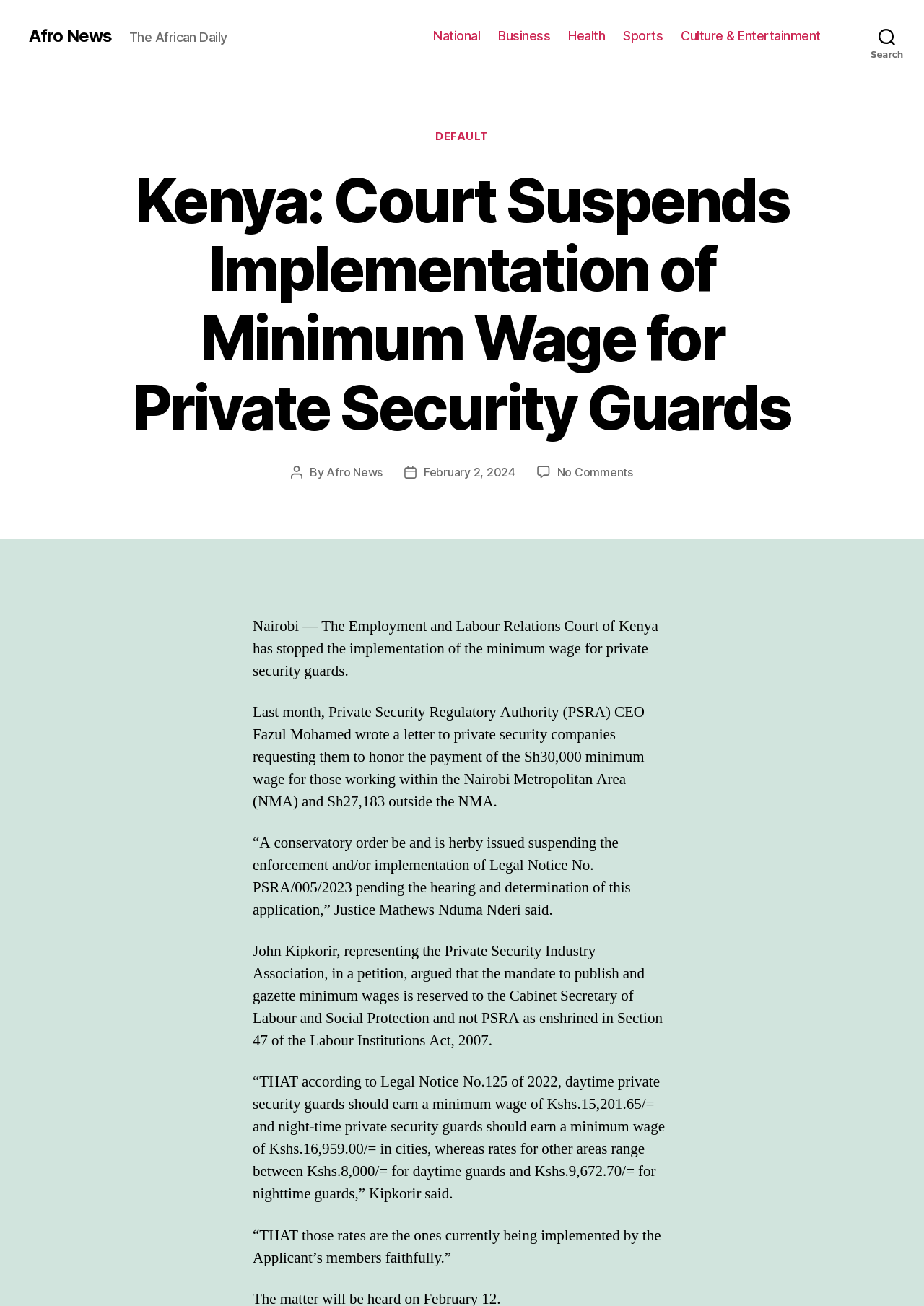What is the minimum wage for private security guards in Nairobi?
Please answer using one word or phrase, based on the screenshot.

Sh30,000